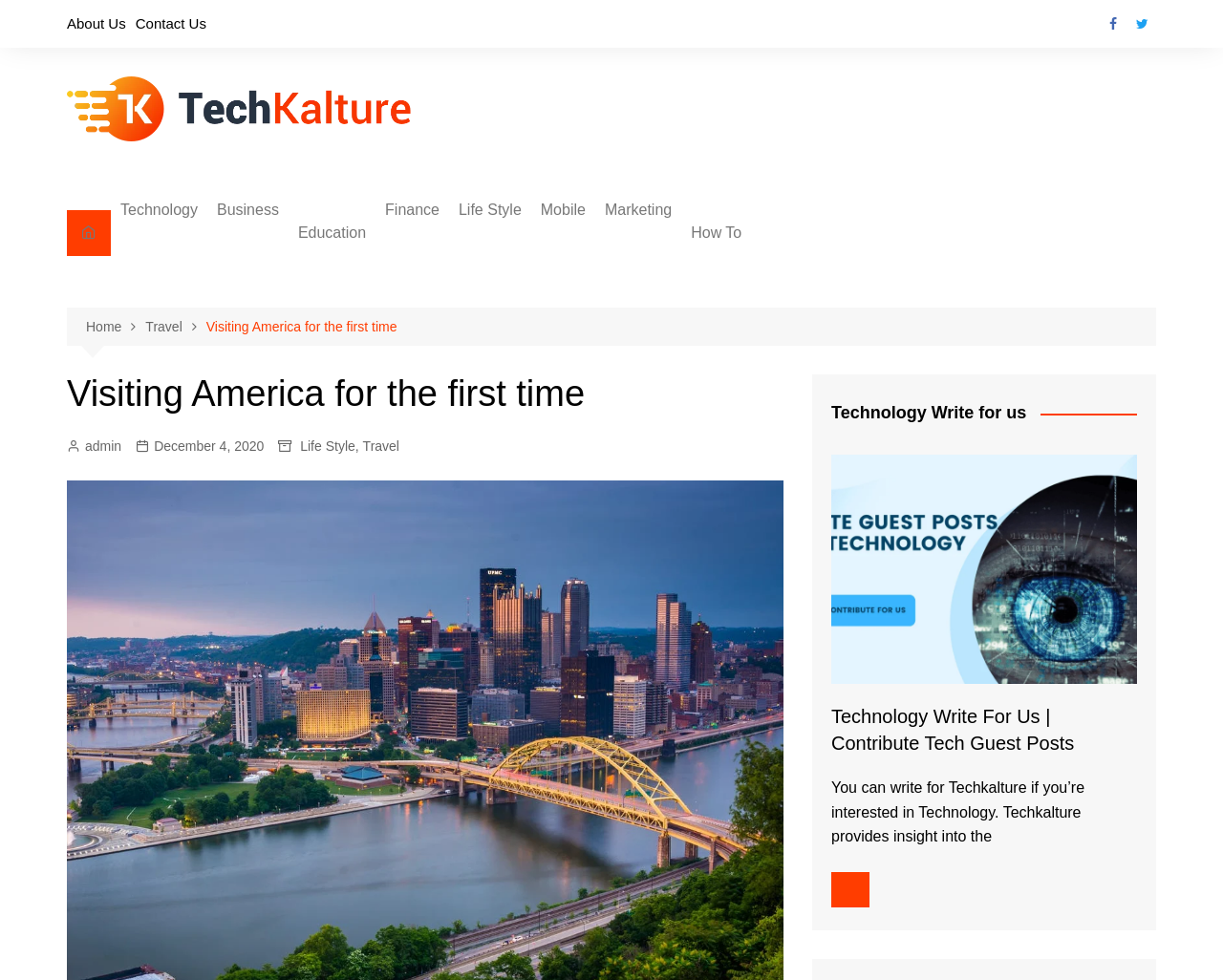Find the bounding box coordinates for the area you need to click to carry out the instruction: "Click on About Us". The coordinates should be four float numbers between 0 and 1, indicated as [left, top, right, bottom].

[0.055, 0.01, 0.103, 0.039]